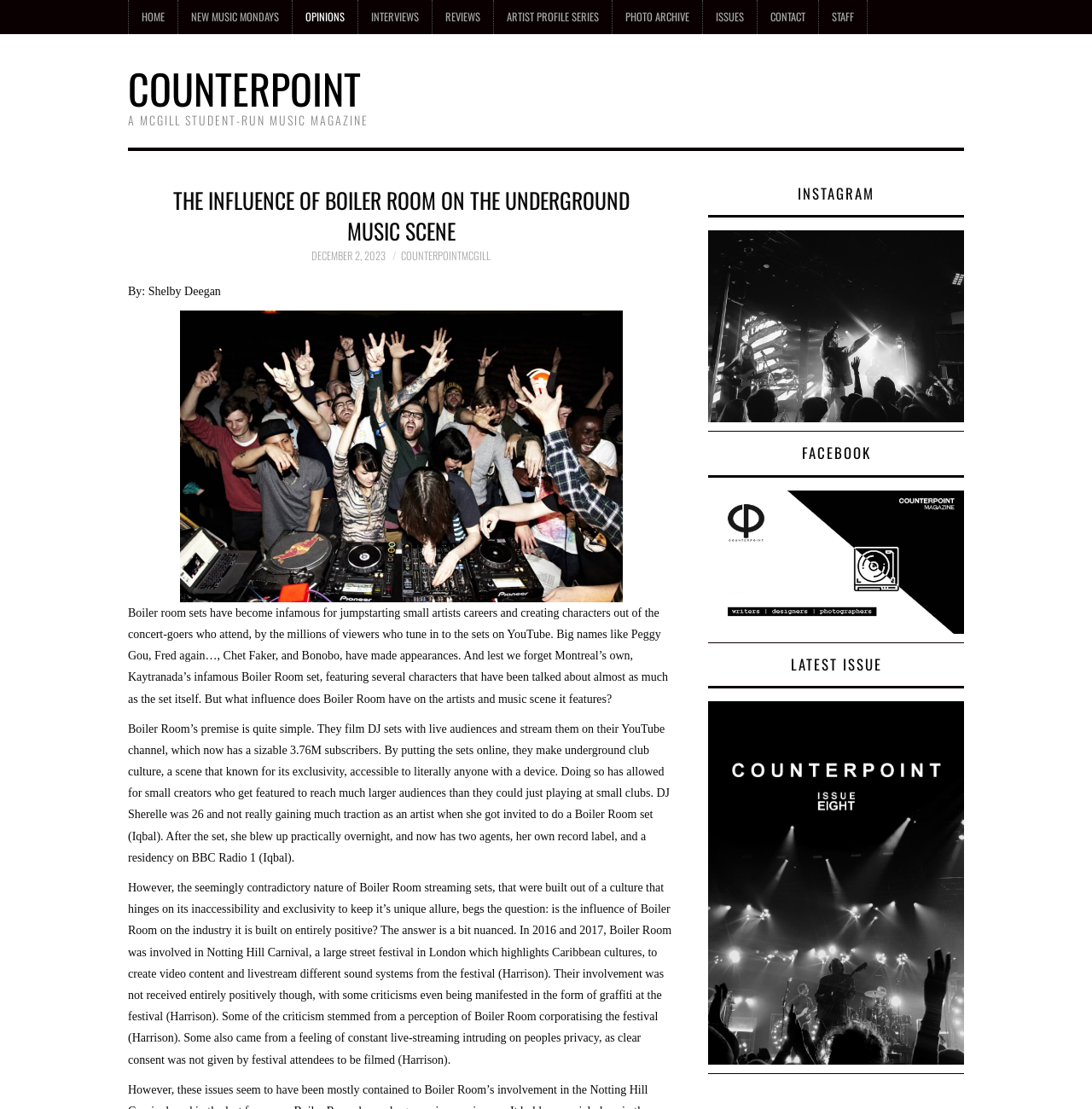Locate the bounding box coordinates of the area that needs to be clicked to fulfill the following instruction: "Share on Facebook". The coordinates should be in the format of four float numbers between 0 and 1, namely [left, top, right, bottom].

None